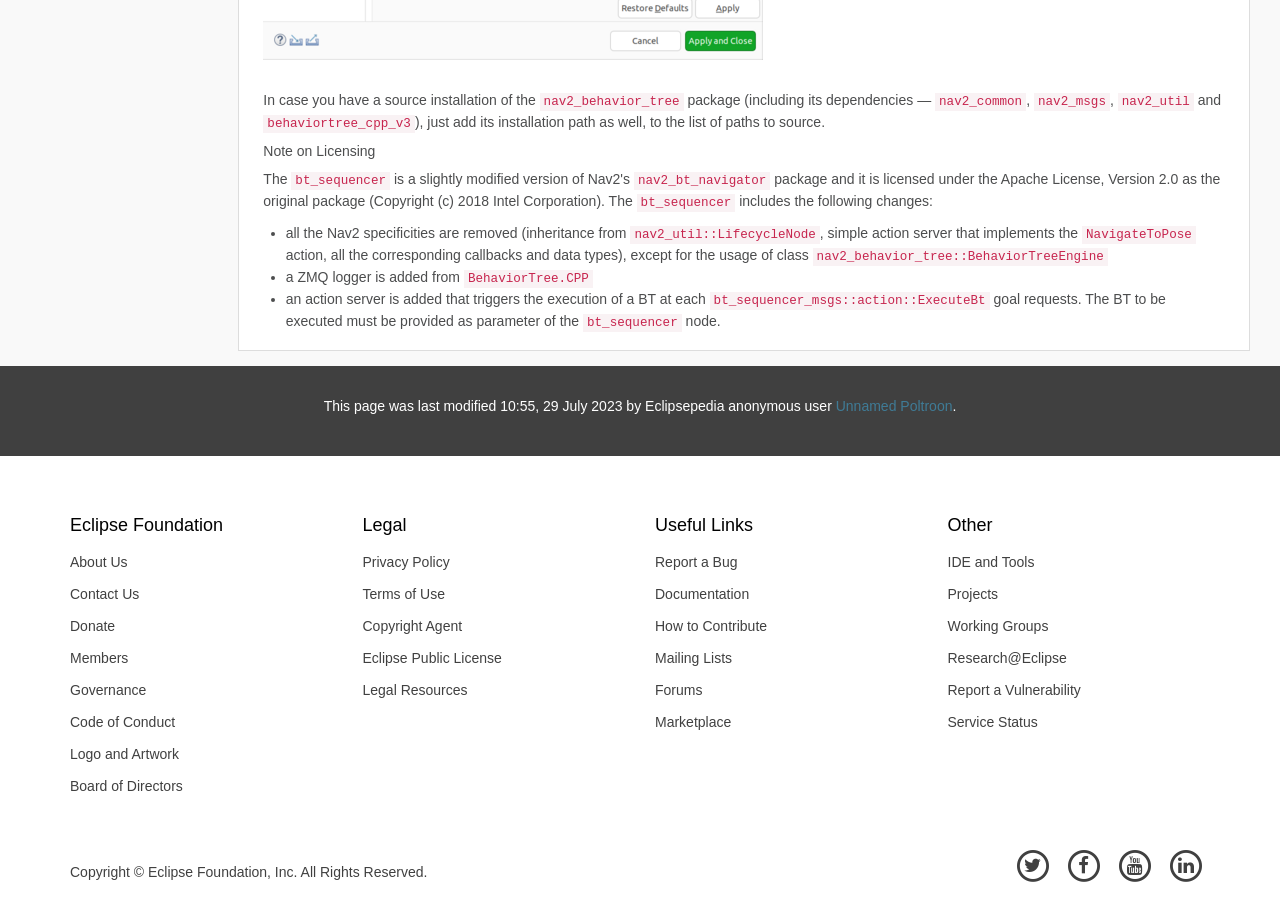What is the purpose of the action server in bt_sequencer?
Using the image, provide a concise answer in one word or a short phrase.

Triggers execution of a BT at each goal request